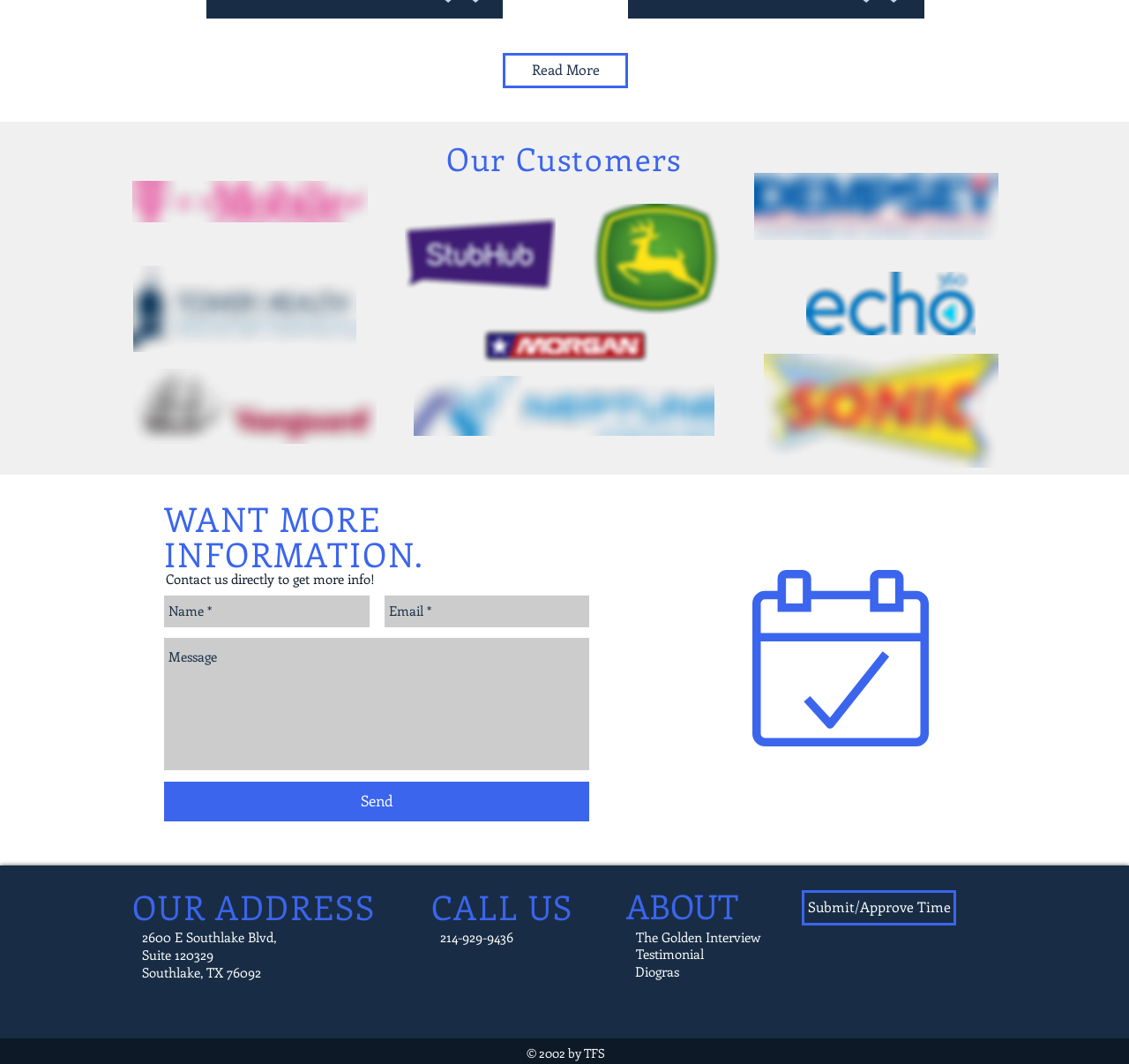What is the phone number to call?
Provide an in-depth and detailed explanation in response to the question.

I found the phone number by looking at the 'CALL US' section, which is located at the bottom of the webpage. The phone number is written in a clear and easy-to-read format.